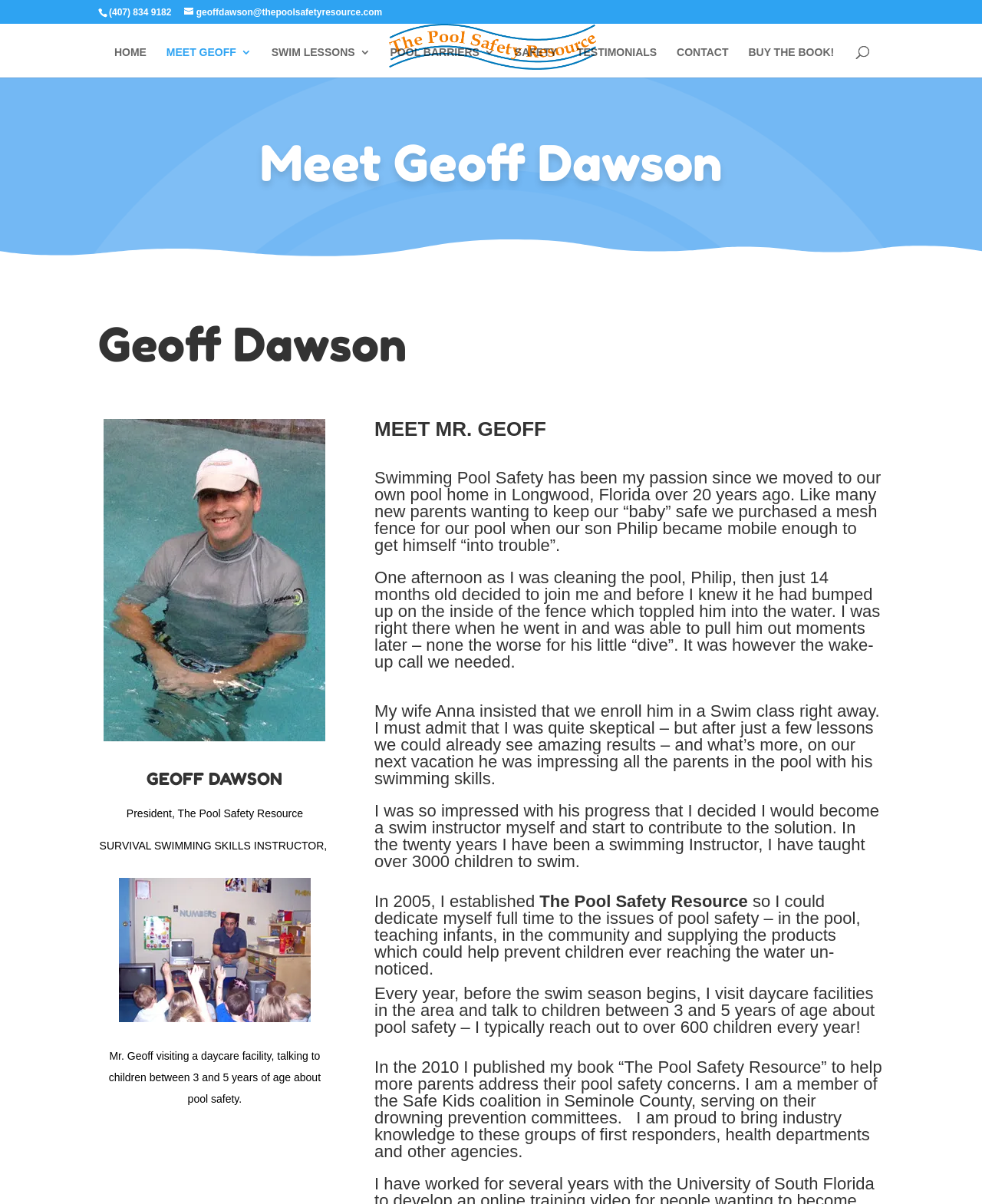Please mark the clickable region by giving the bounding box coordinates needed to complete this instruction: "Search for something".

[0.053, 0.019, 0.953, 0.02]